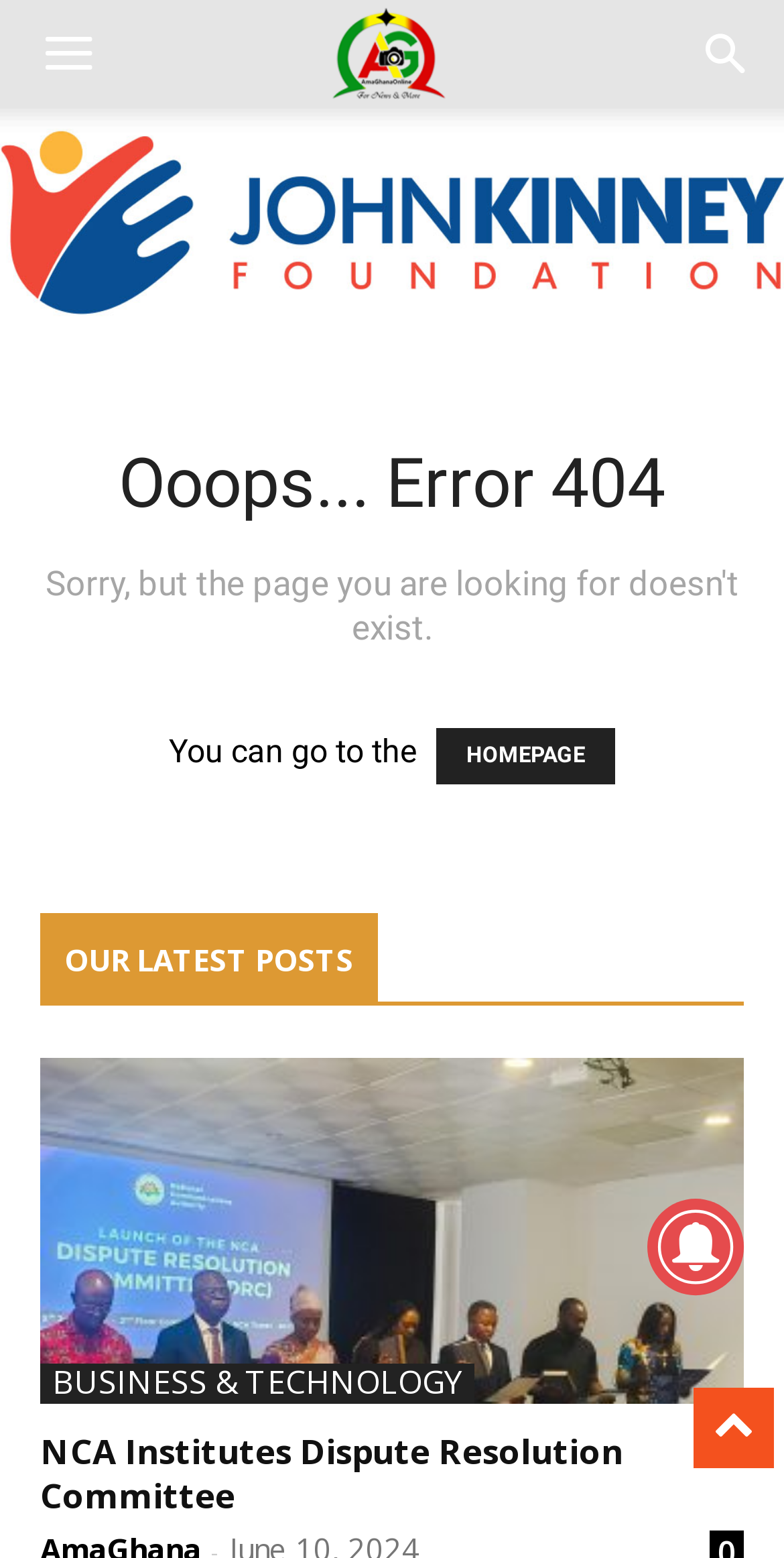Identify the bounding box coordinates for the UI element described as: "aria-label="Search"". The coordinates should be provided as four floats between 0 and 1: [left, top, right, bottom].

[0.856, 0.0, 1.0, 0.07]